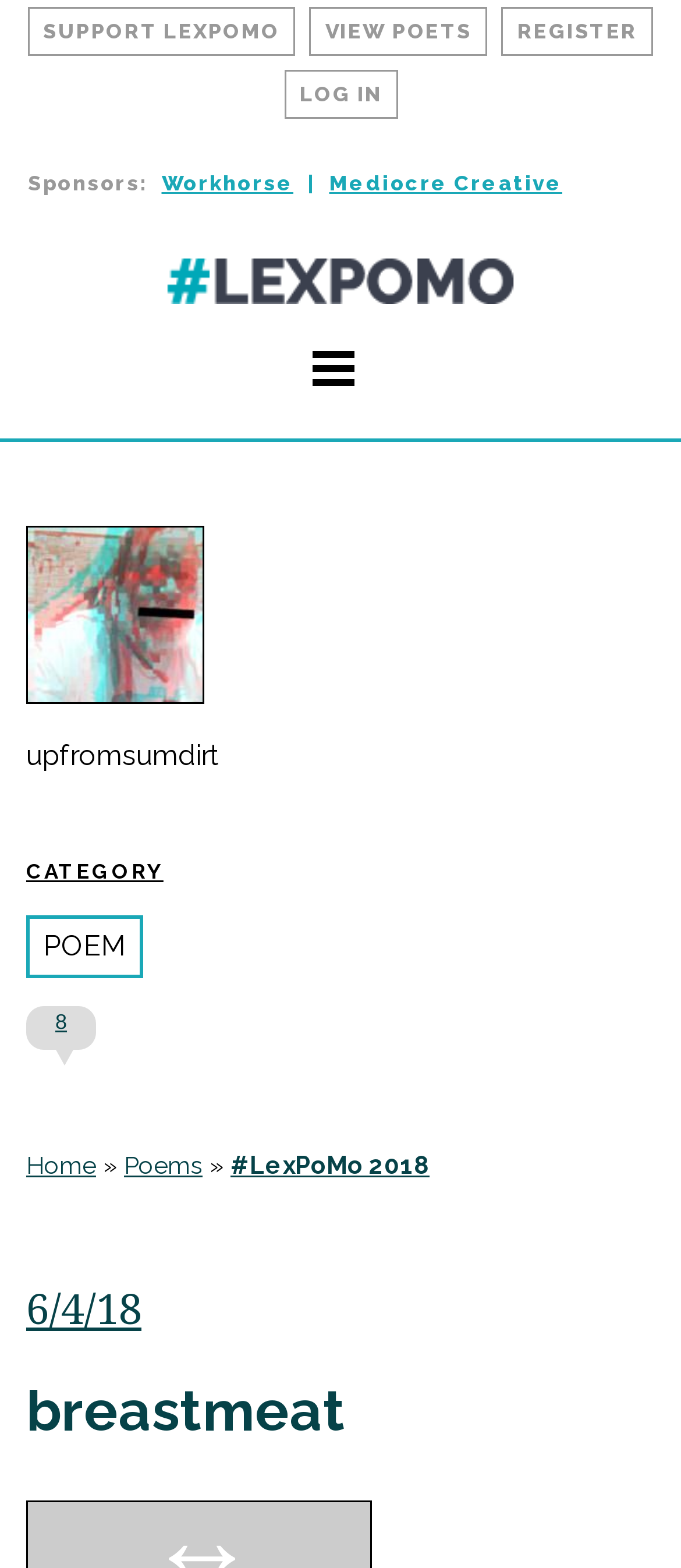How many sponsors are listed?
Refer to the image and offer an in-depth and detailed answer to the question.

I counted the number of links under the 'Sponsors:' label, which are 'Workhorse' and 'Mediocre Creative', so there are 2 sponsors listed.